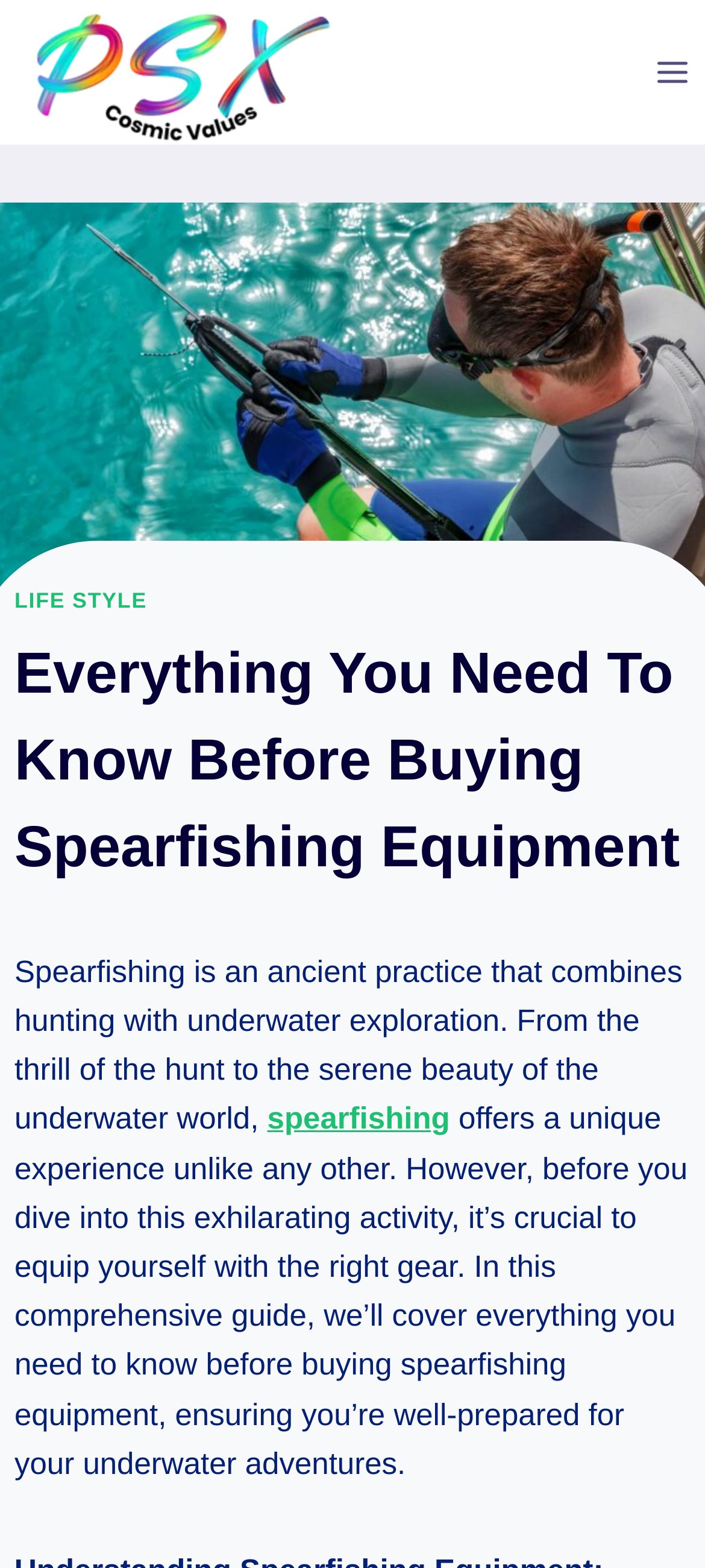What is the unique experience offered by spearfishing?
Examine the webpage screenshot and provide an in-depth answer to the question.

Spearfishing offers a unique experience that combines the thrill of hunting with the serene beauty of underwater exploration, as described in the webpage's description.